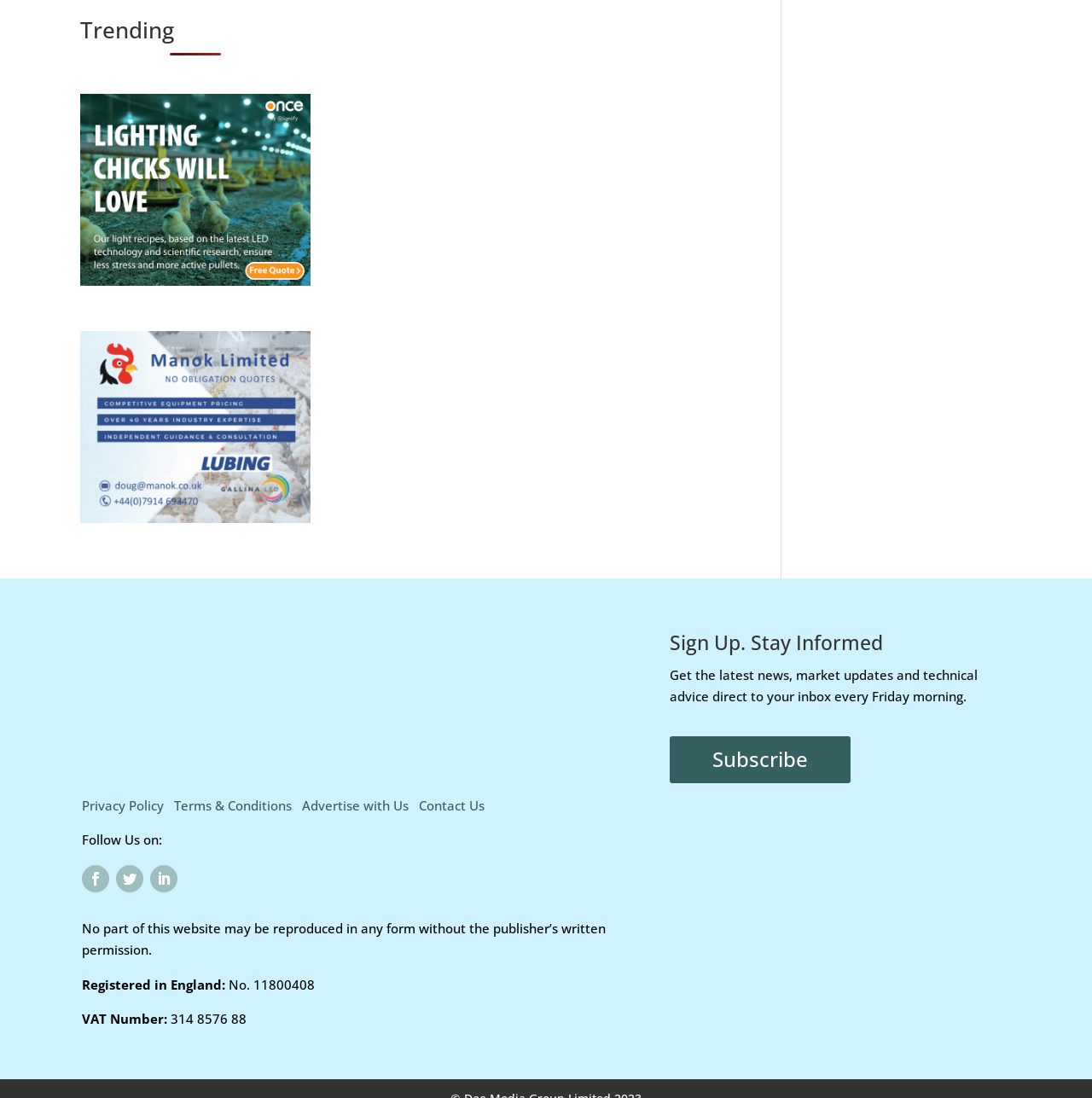Pinpoint the bounding box coordinates of the area that must be clicked to complete this instruction: "Contact Us".

[0.384, 0.725, 0.444, 0.741]